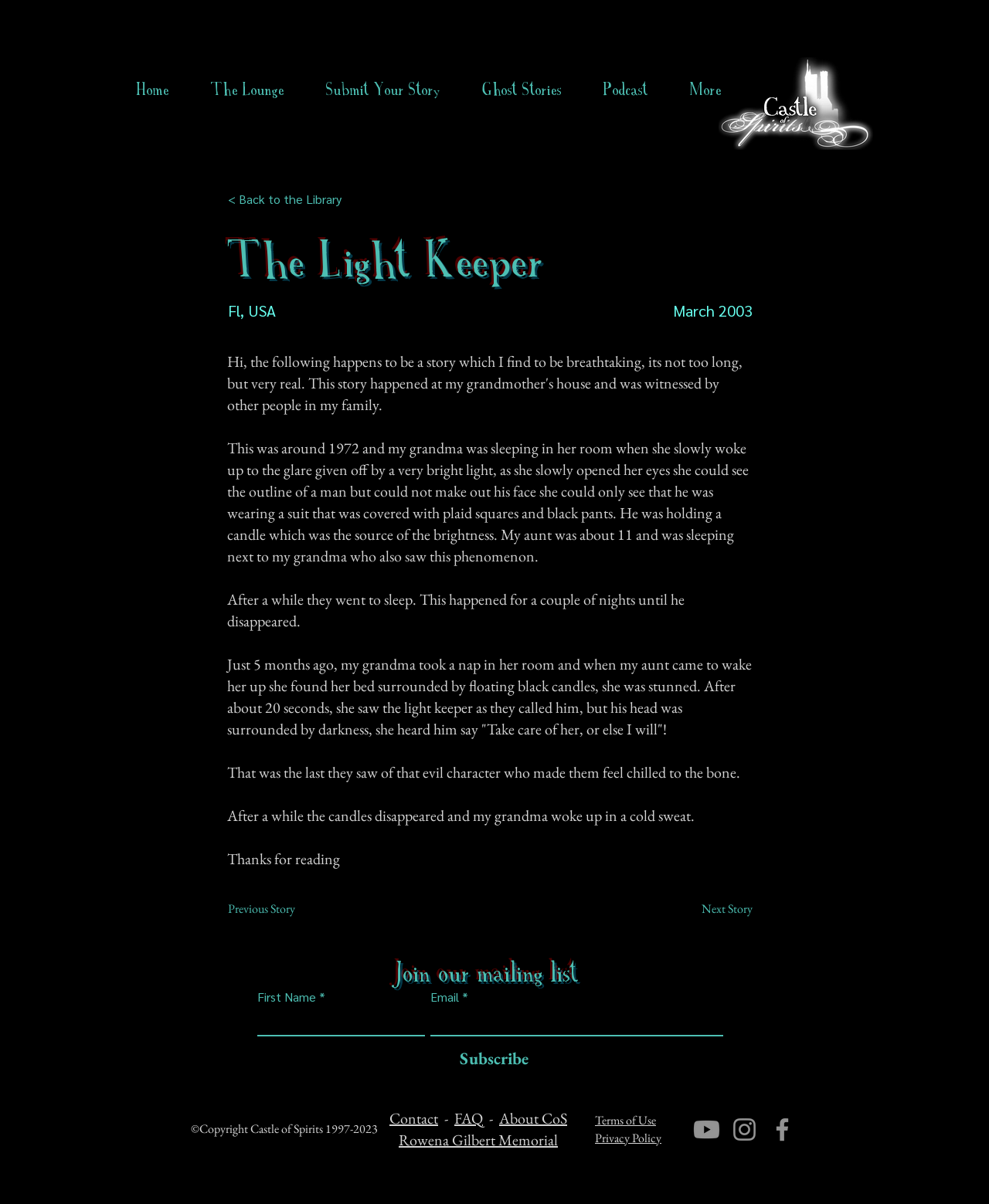Locate the bounding box coordinates of the clickable region to complete the following instruction: "Check the 'FAQ' section."

[0.459, 0.921, 0.488, 0.937]